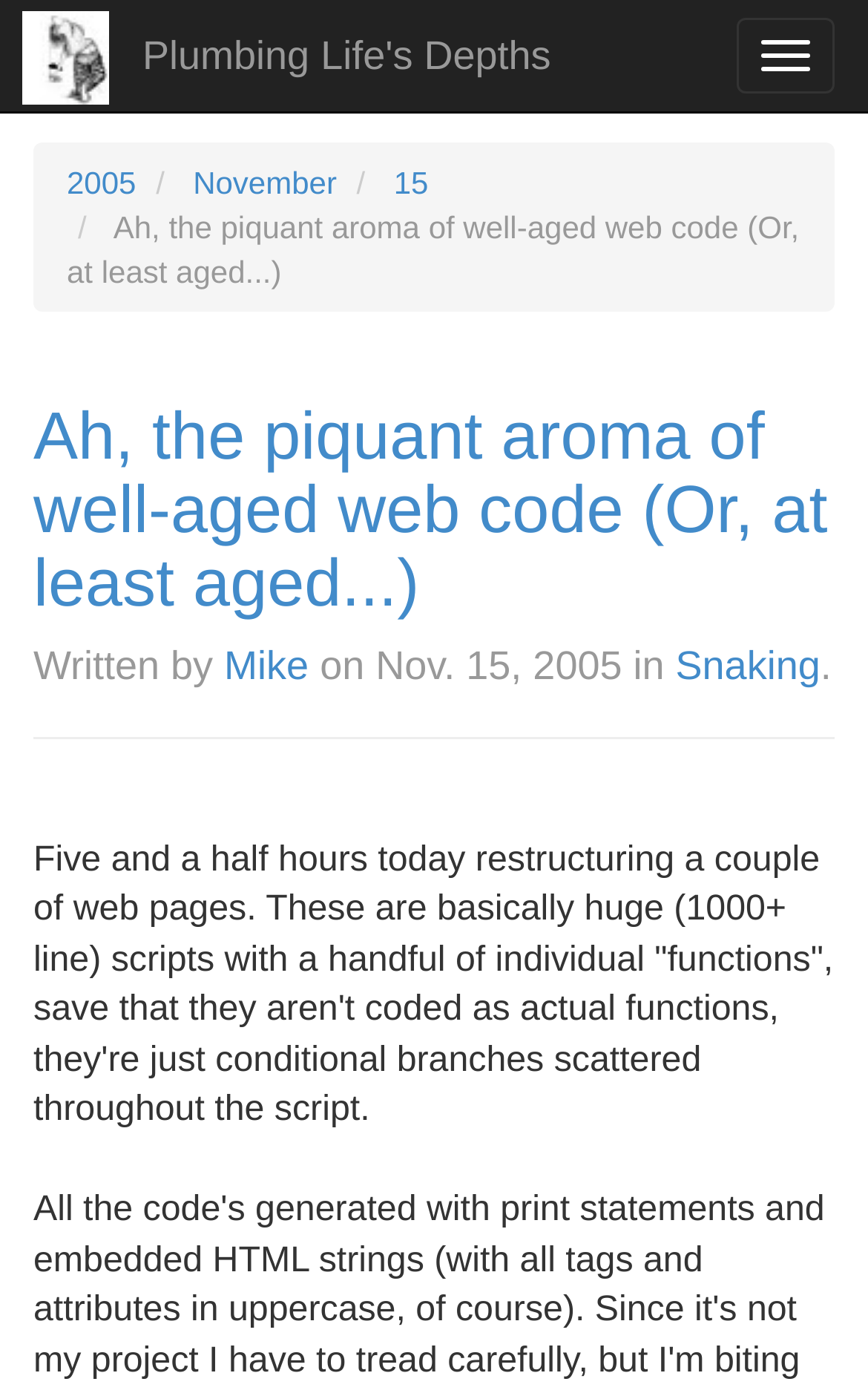Please specify the bounding box coordinates for the clickable region that will help you carry out the instruction: "View the Snaking category".

[0.778, 0.462, 0.945, 0.494]